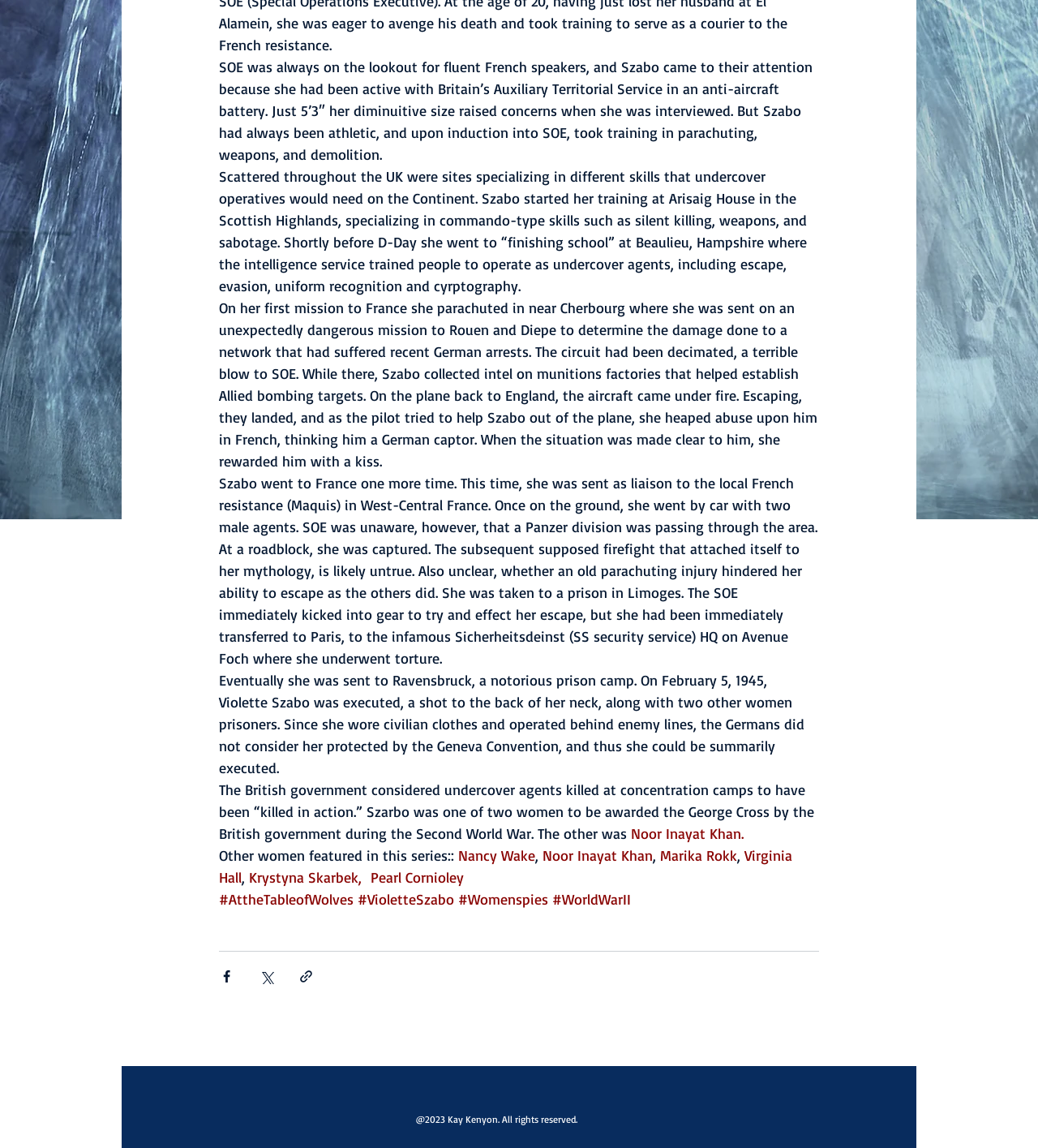Please predict the bounding box coordinates (top-left x, top-left y, bottom-right x, bottom-right y) for the UI element in the screenshot that fits the description: Noor Inayat Khan.

[0.608, 0.718, 0.716, 0.734]